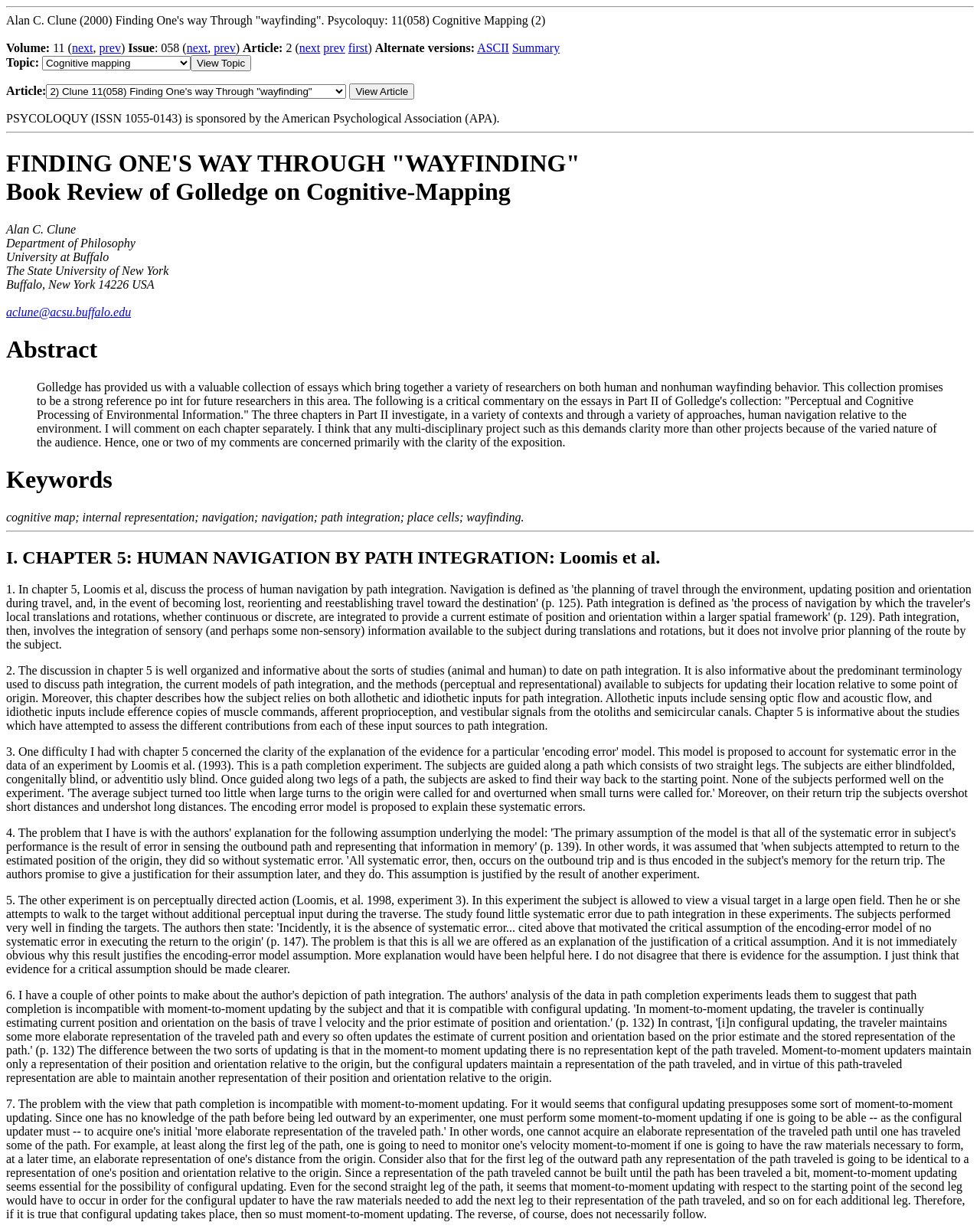Determine the bounding box coordinates for the UI element matching this description: "Bildnachweise".

None